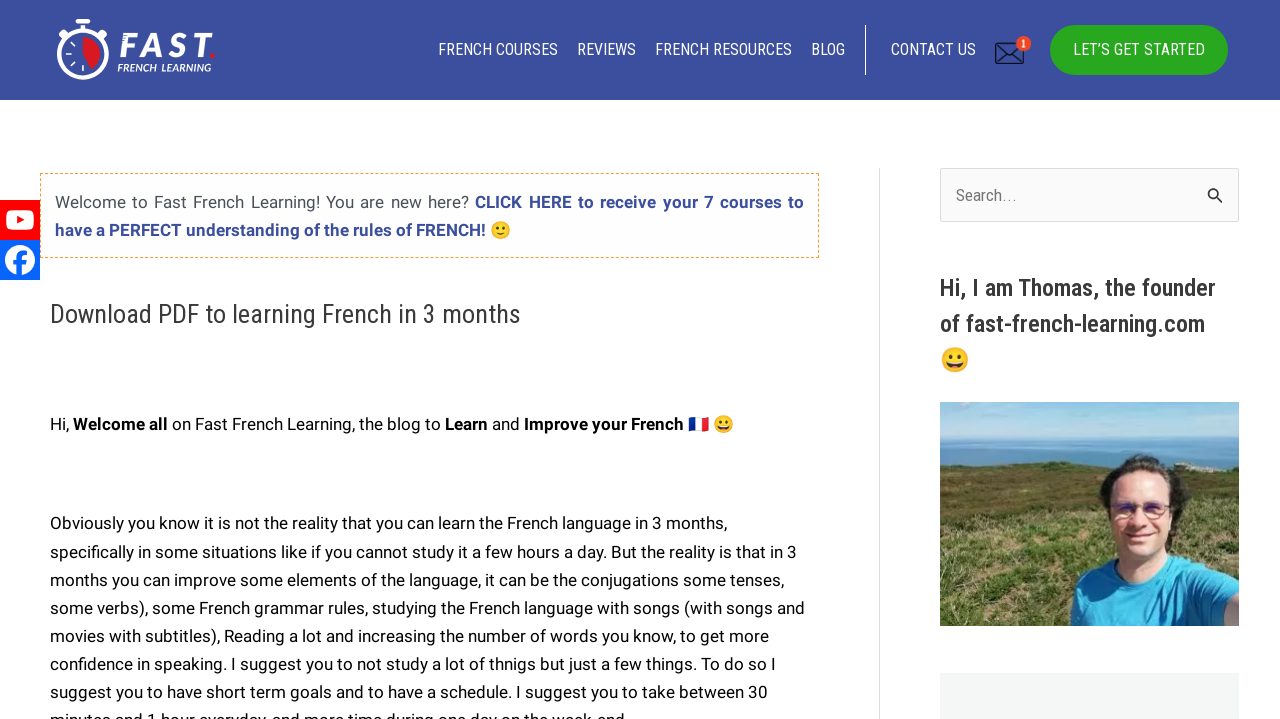Pinpoint the bounding box coordinates of the element that must be clicked to accomplish the following instruction: "Click on the 'FRENCH COURSES' menu". The coordinates should be in the format of four float numbers between 0 and 1, i.e., [left, top, right, bottom].

[0.337, 0.035, 0.441, 0.104]